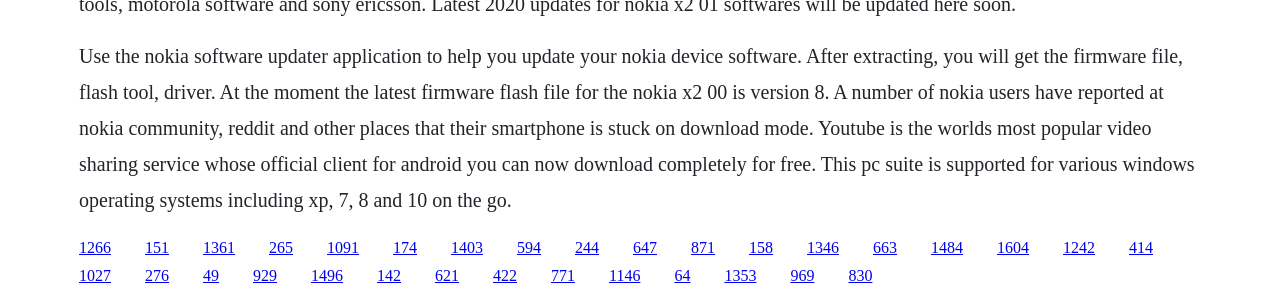What is the issue reported by Nokia users on Nokia community and Reddit?
Offer a detailed and full explanation in response to the question.

The webpage states that a number of Nokia users have reported on Nokia community, Reddit, and other places that their smartphone is stuck on download mode, which implies that the issue reported by Nokia users is that their smartphone is stuck on download mode.